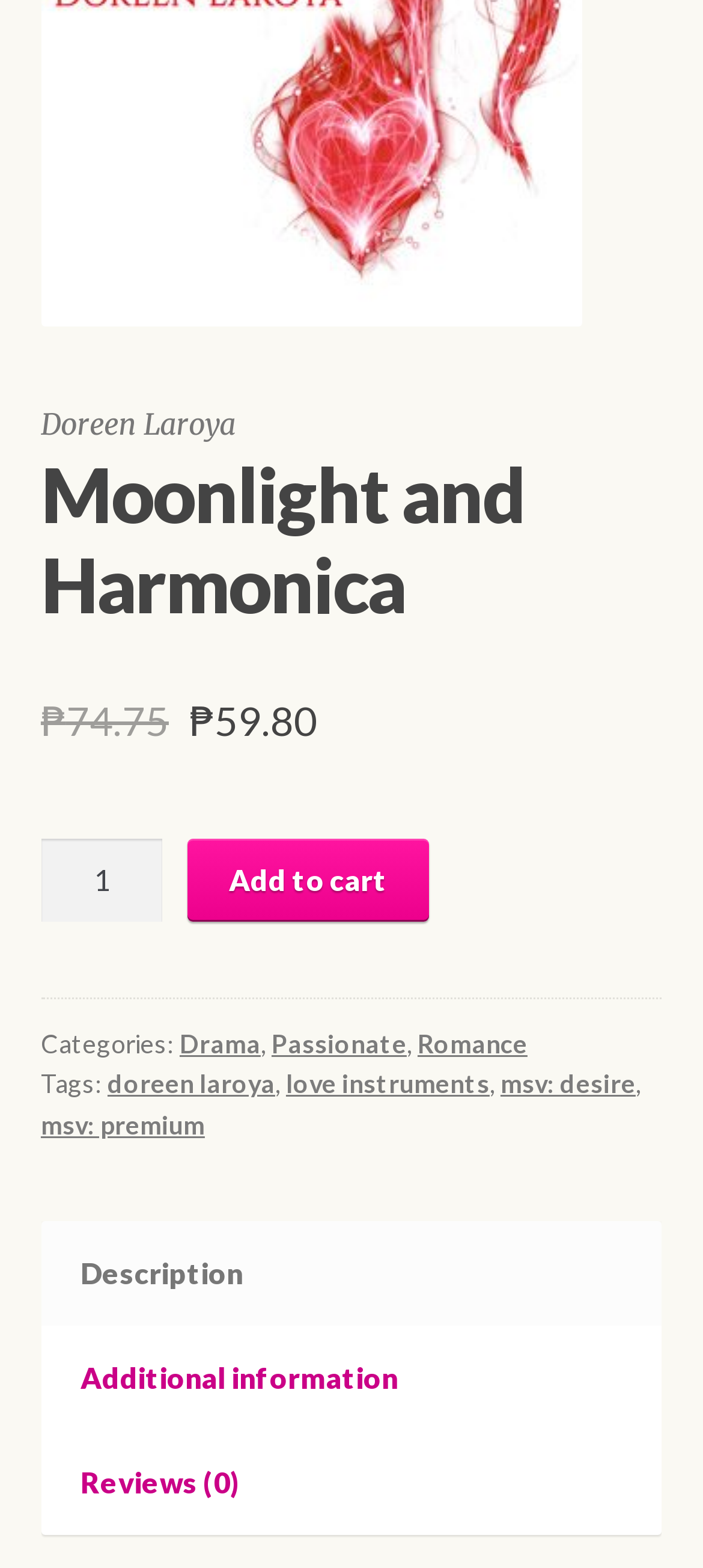Highlight the bounding box coordinates of the element you need to click to perform the following instruction: "View product description."

[0.058, 0.779, 0.942, 0.846]